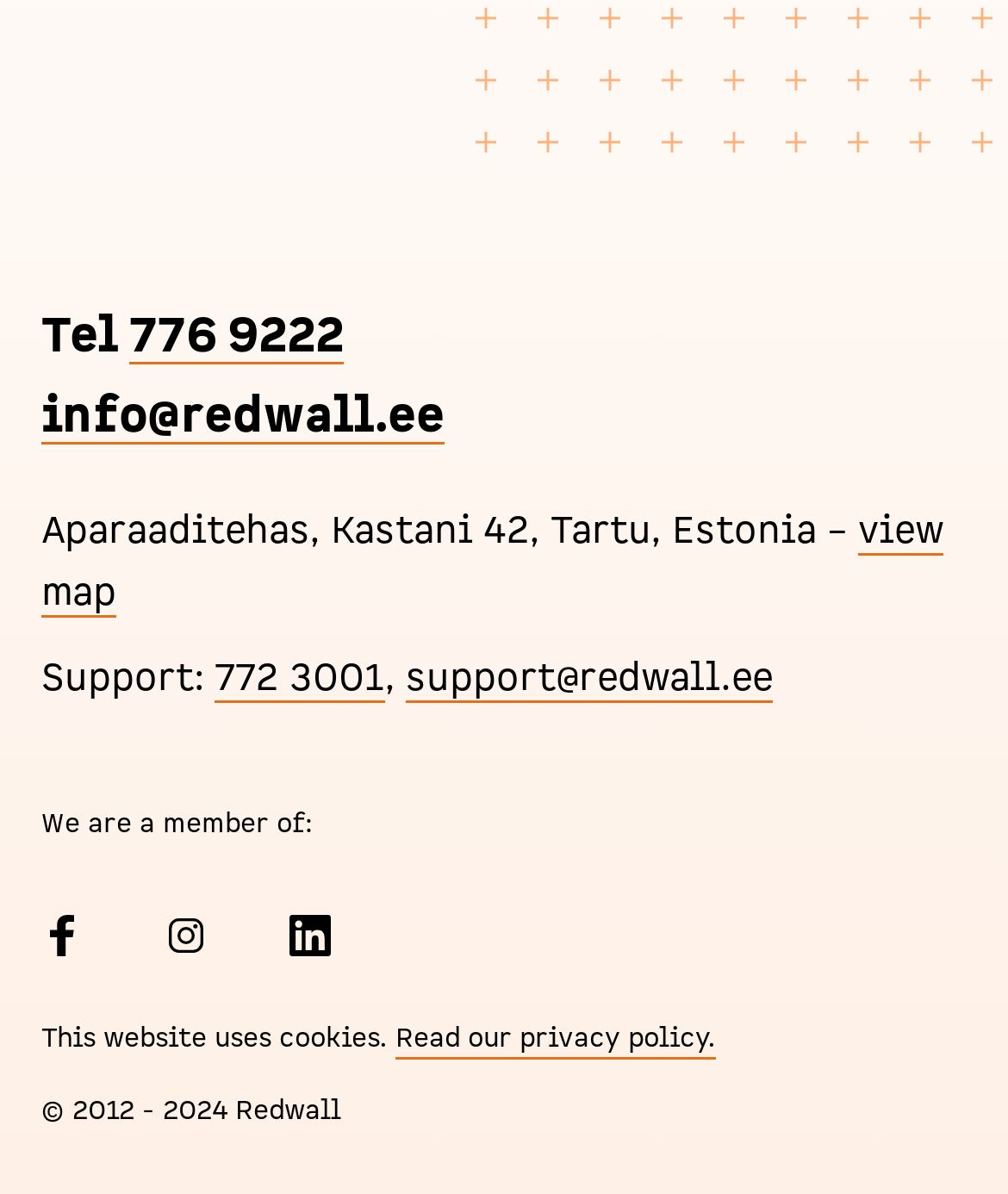Determine the bounding box coordinates of the clickable region to follow the instruction: "Contact support".

[0.213, 0.547, 0.382, 0.588]